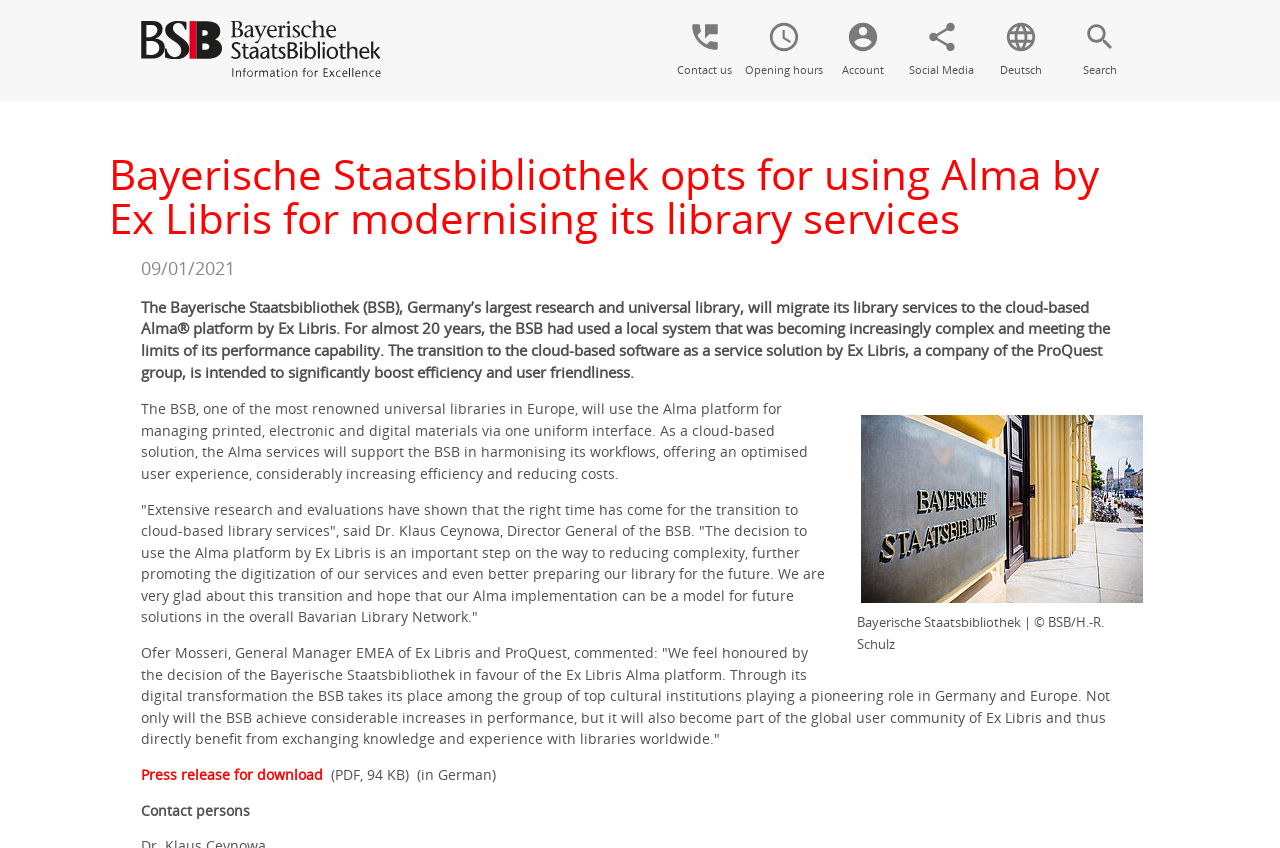Show the bounding box coordinates for the HTML element as described: "Press release for download".

[0.11, 0.902, 0.252, 0.925]